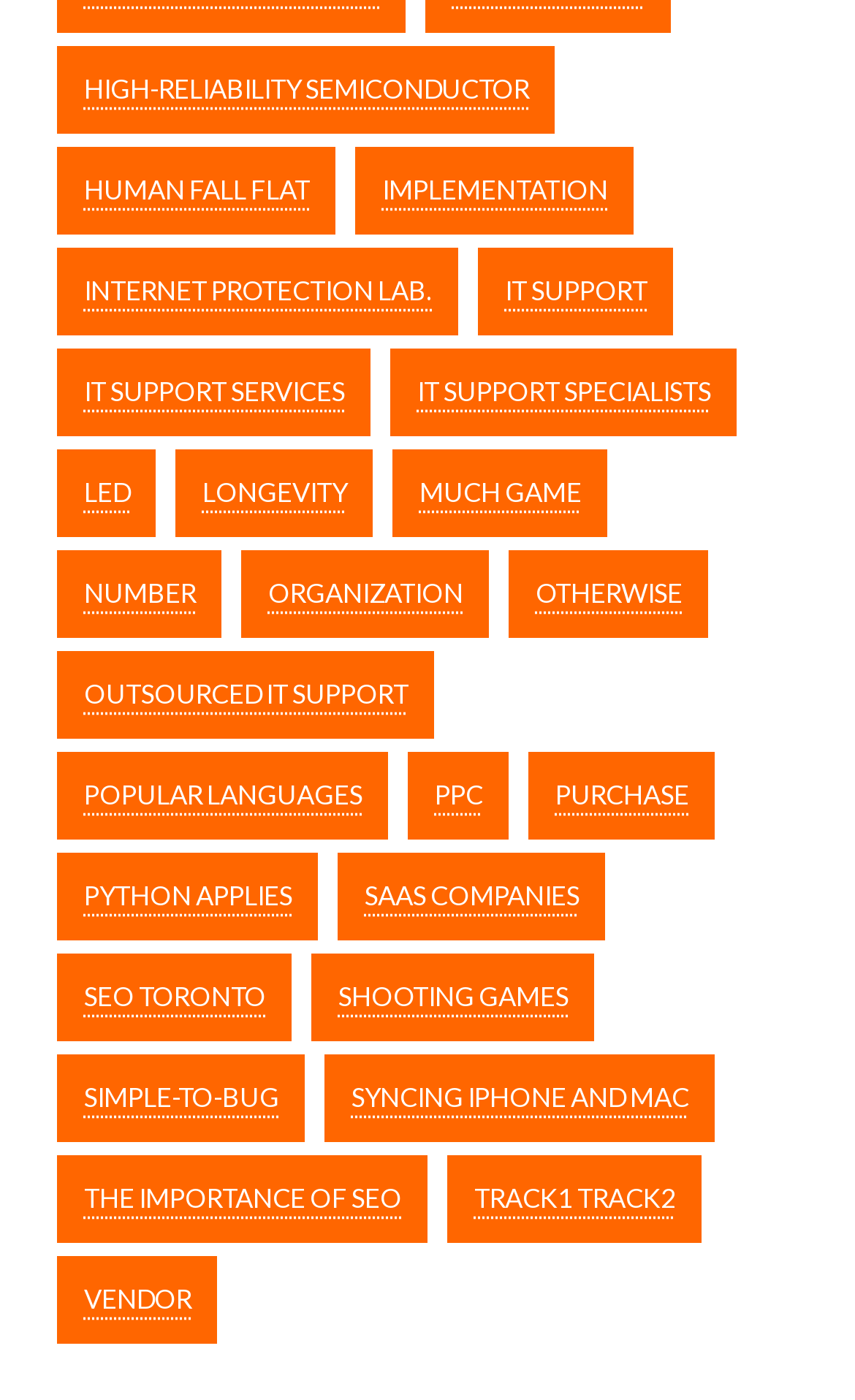Answer the question with a single word or phrase: 
What is the first link on the webpage?

High-reliability semiconductor